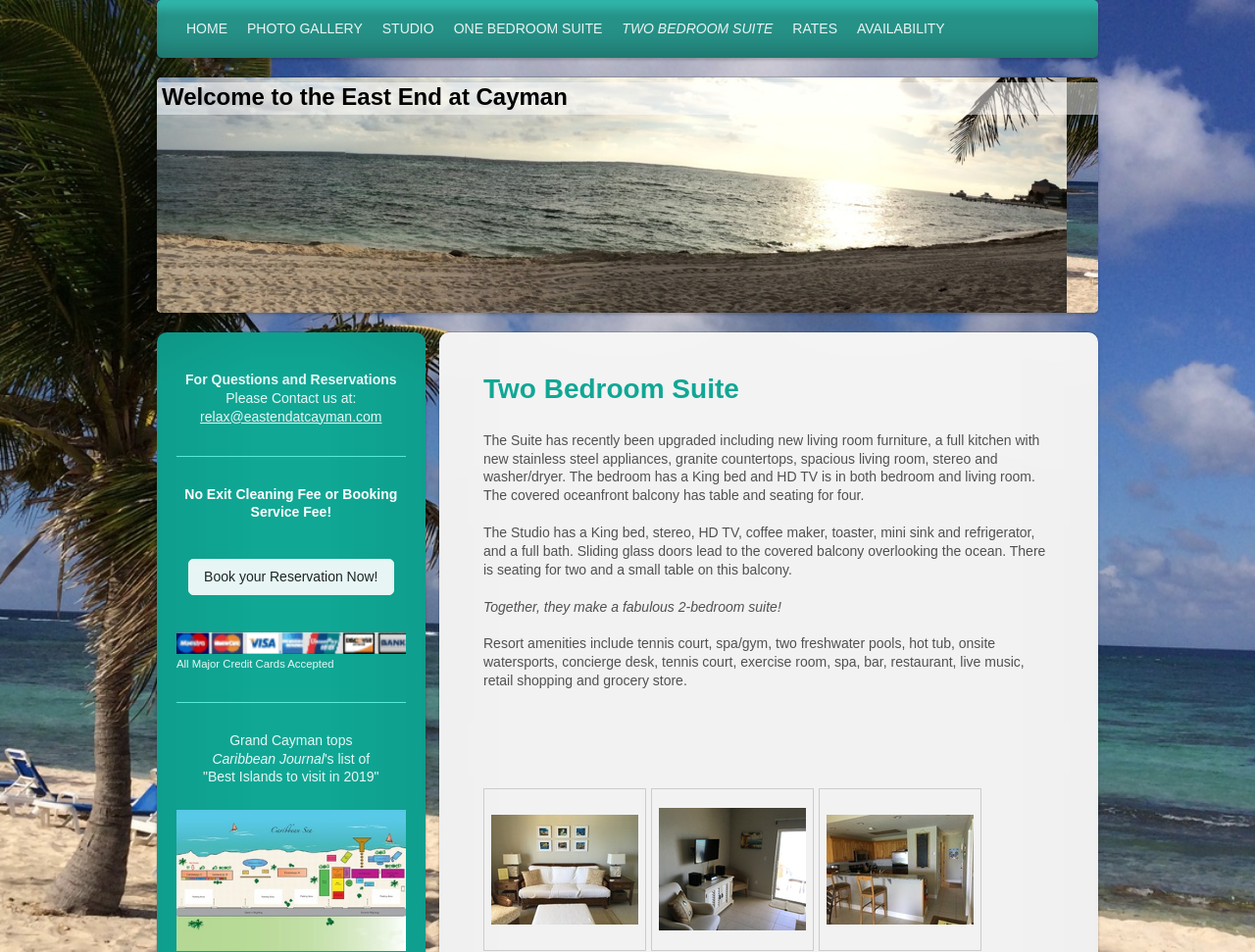Refer to the image and provide a thorough answer to this question:
What amenities are available at the resort?

The webpage mentions that the resort amenities include a tennis court, spa/gym, two freshwater pools, hot tub, onsite watersports, concierge desk, tennis court, exercise room, spa, bar, restaurant, live music, retail shopping, and a grocery store.